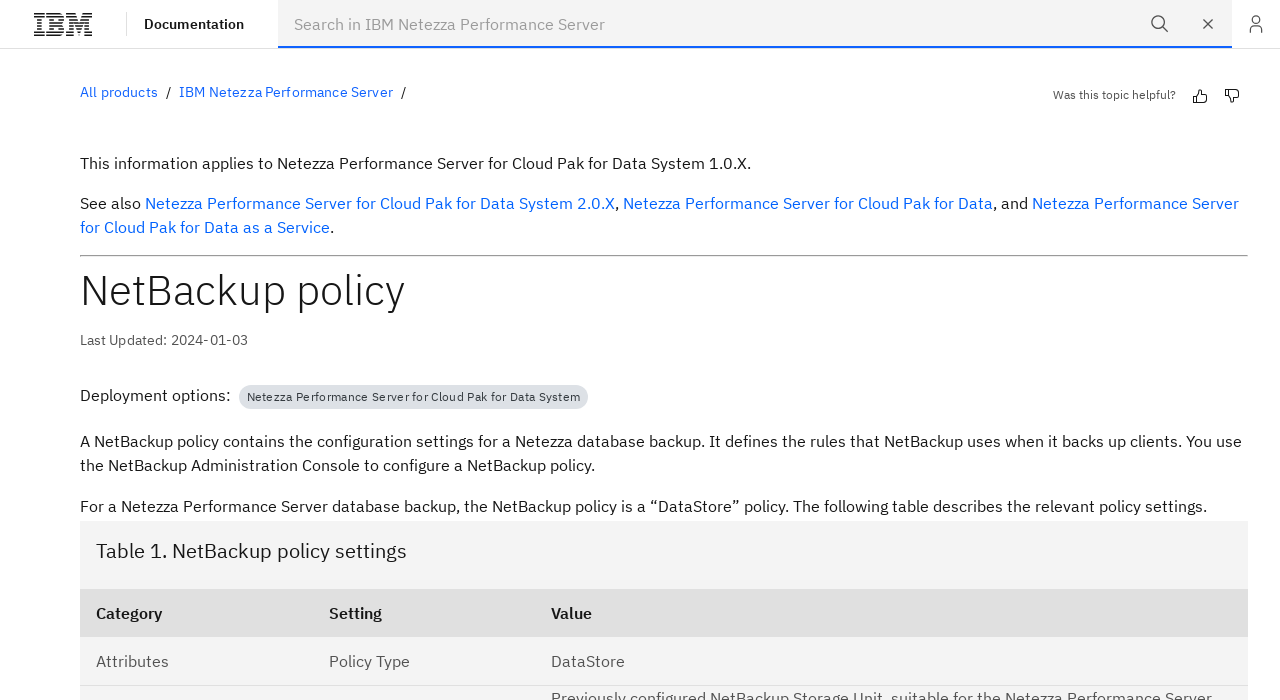Refer to the image and provide an in-depth answer to the question:
What is the last updated date of the webpage?

The webpage has a 'Last Updated' section which mentions the date '2024-01-03'. This is the last updated date of the webpage.